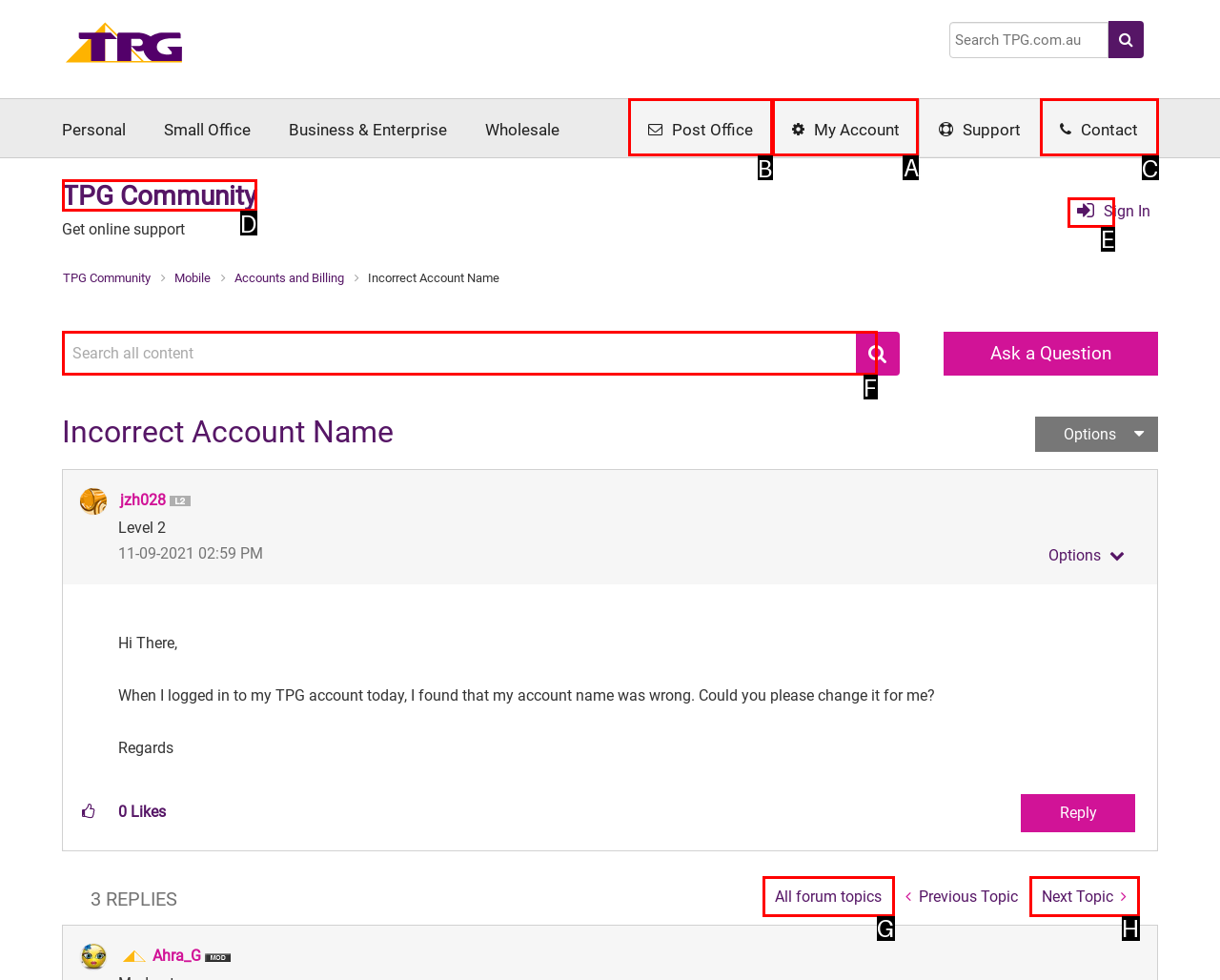Identify the letter of the UI element you should interact with to perform the task: Click on My Account
Reply with the appropriate letter of the option.

A